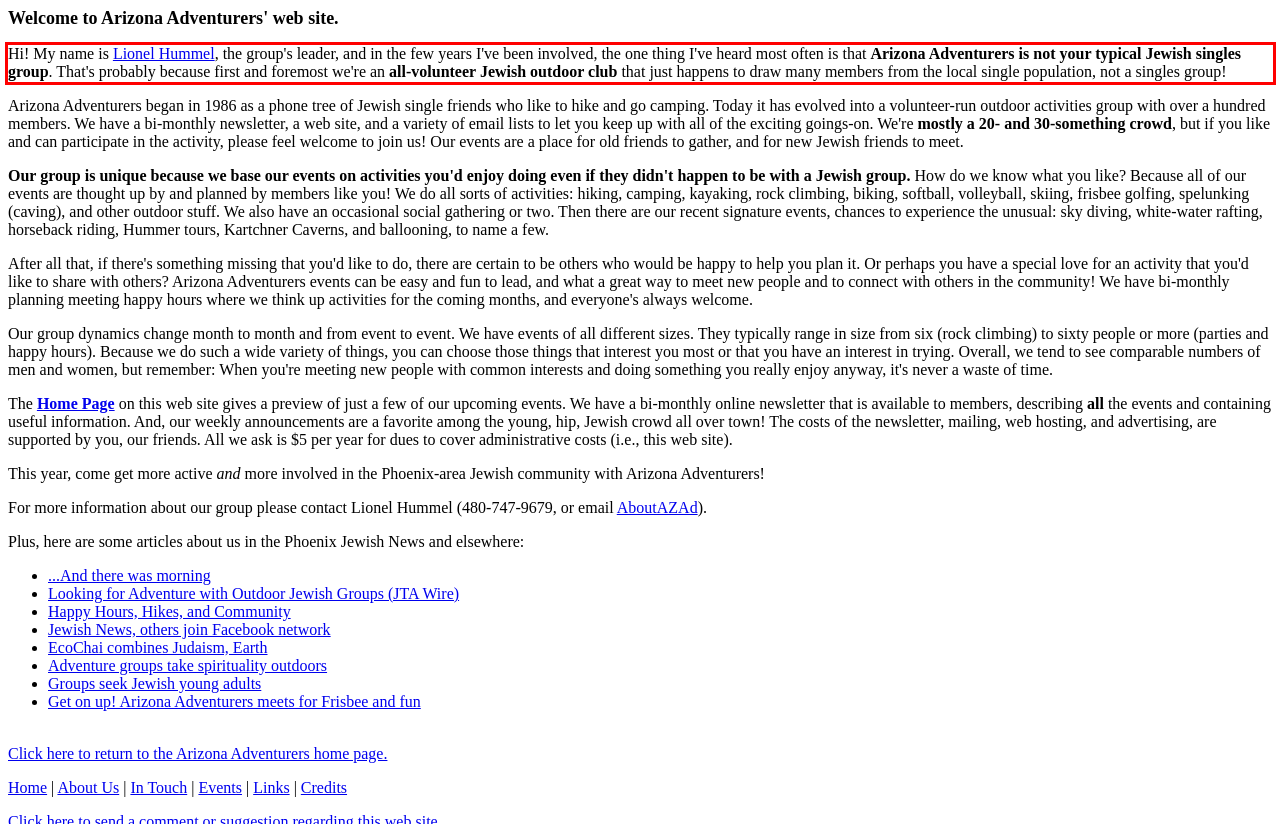Please extract the text content from the UI element enclosed by the red rectangle in the screenshot.

Hi! My name is Lionel Hummel, the group's leader, and in the few years I've been involved, the one thing I've heard most often is that Arizona Adventurers is not your typical Jewish singles group. That's probably because first and foremost we're an all-volunteer Jewish outdoor club that just happens to draw many members from the local single population, not a singles group!